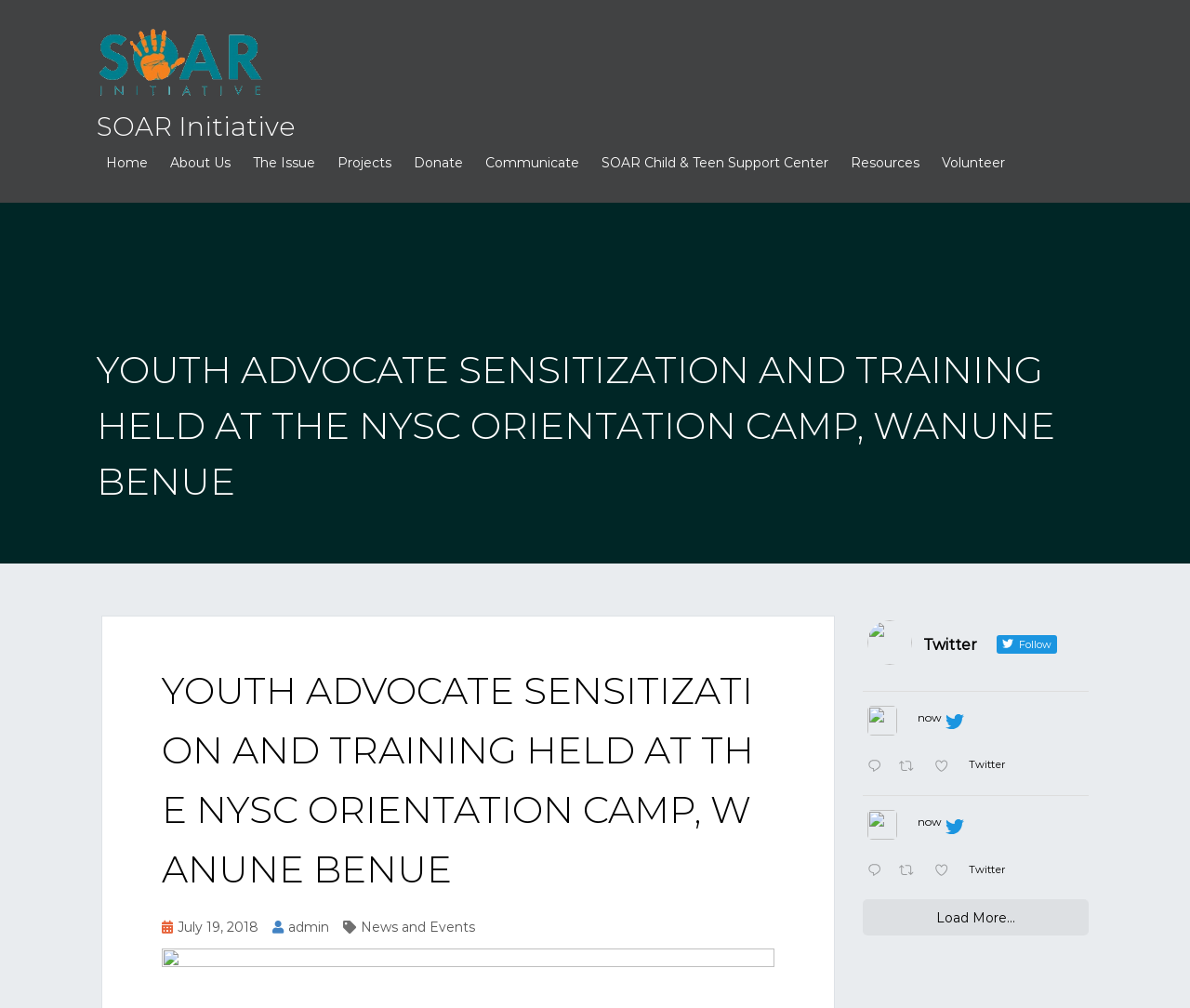Point out the bounding box coordinates of the section to click in order to follow this instruction: "Email Us".

None